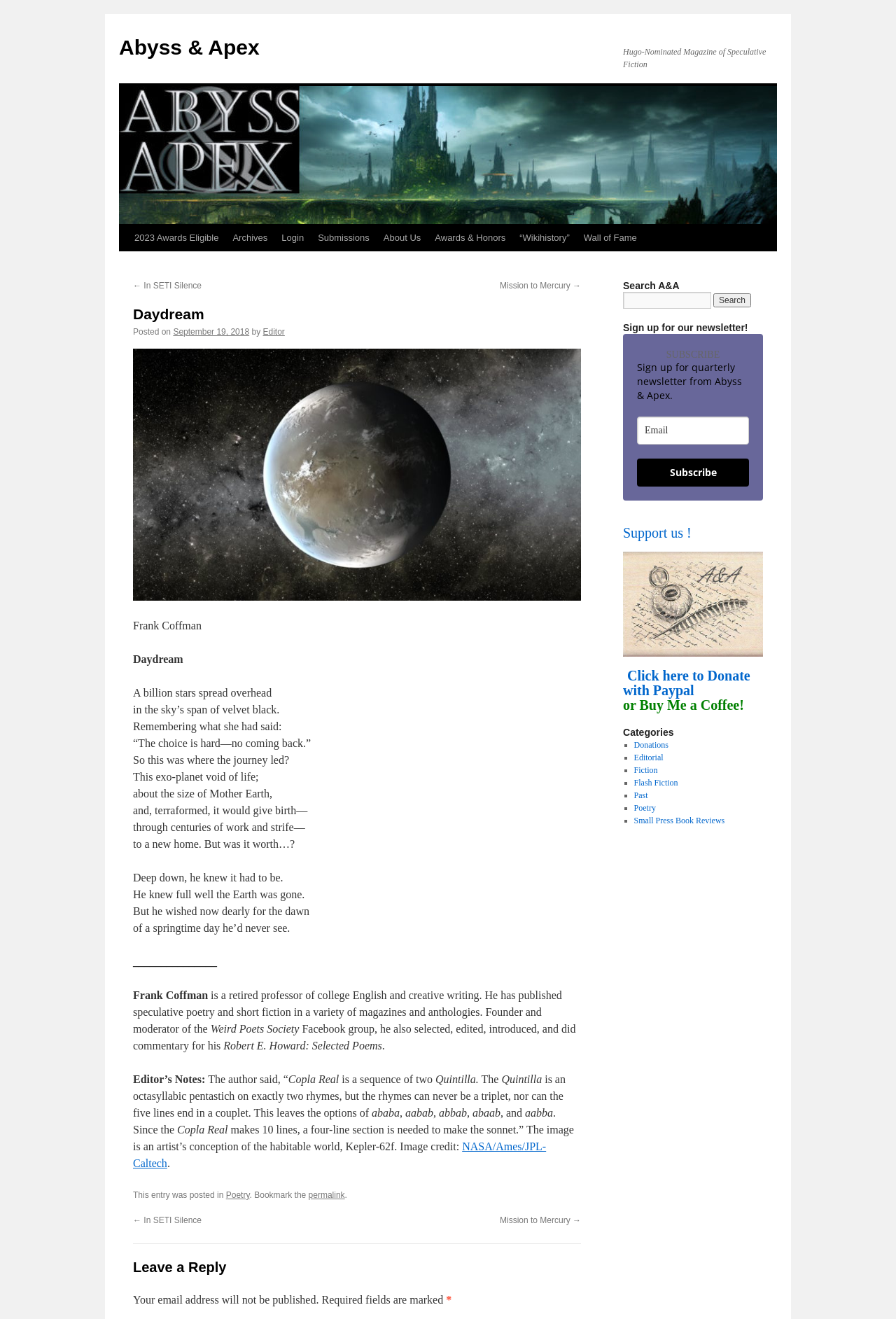Given the element description "Skip to content" in the screenshot, predict the bounding box coordinates of that UI element.

[0.132, 0.17, 0.148, 0.23]